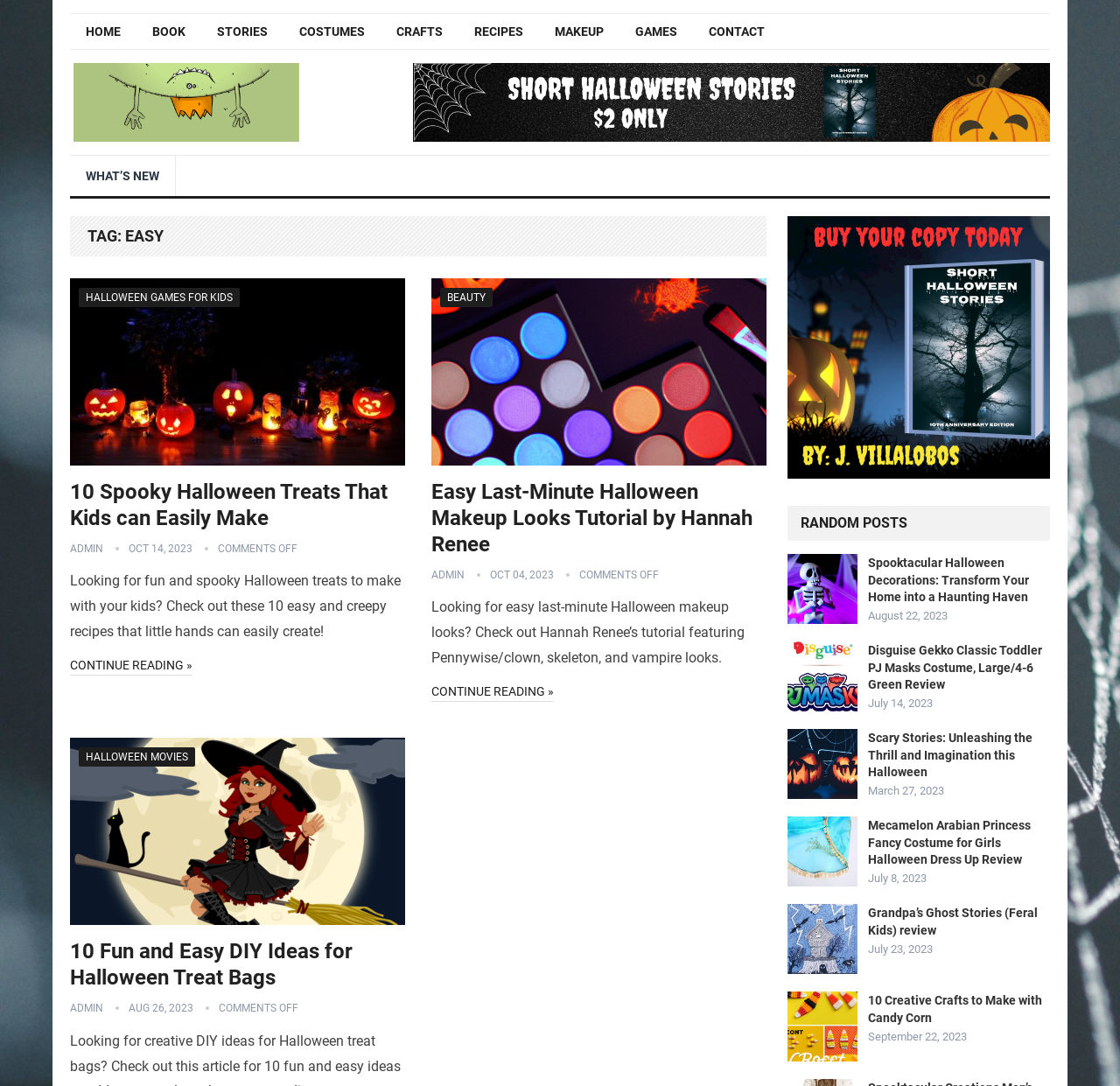Please identify the coordinates of the bounding box that should be clicked to fulfill this instruction: "Read the article '10 Spooky Halloween Treats That Kids can Easily Make'".

[0.062, 0.44, 0.362, 0.489]